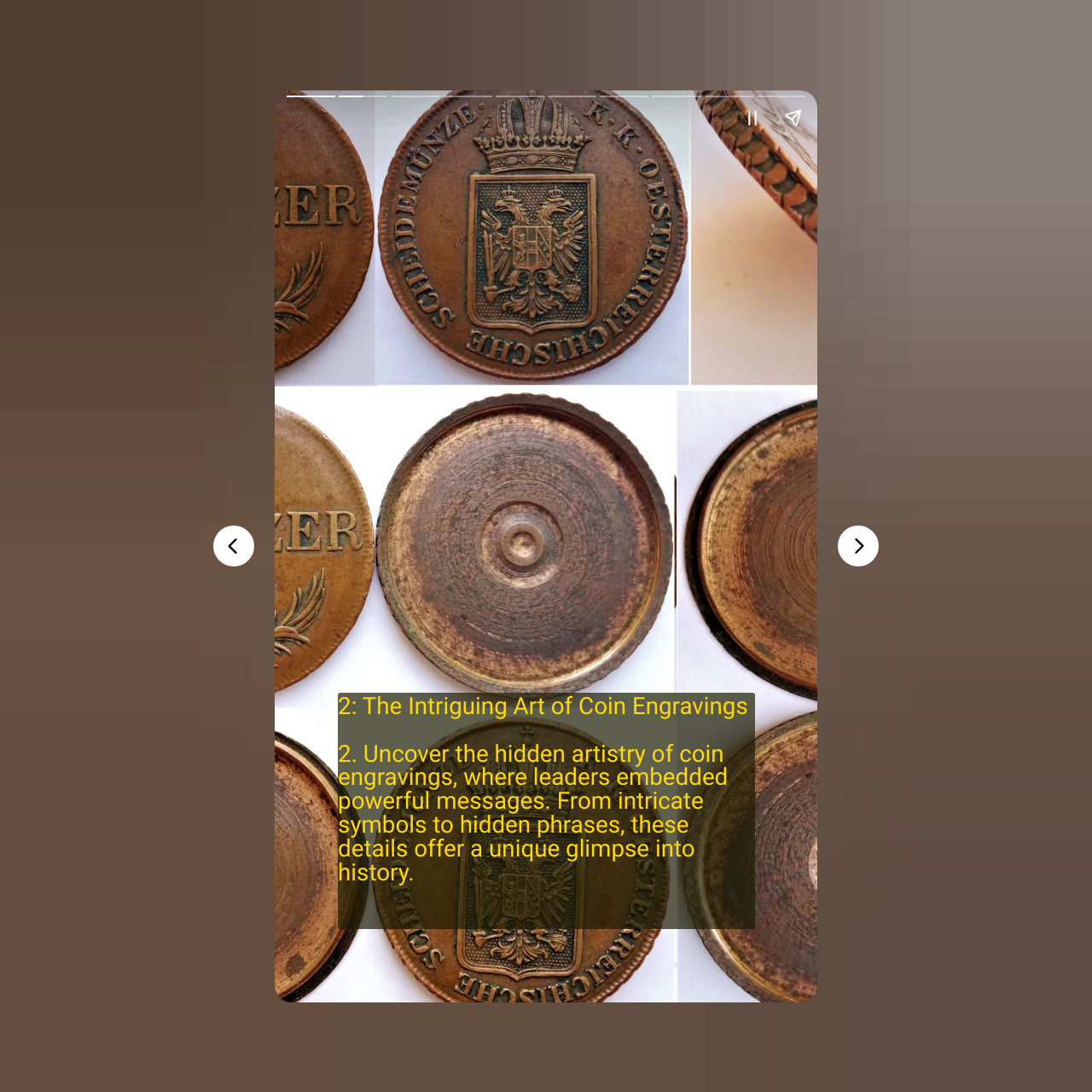Describe every aspect of the webpage comprehensively.

The webpage is about 7 coins with hidden messages from world leaders. At the top, there is a title "7 Coins with Hidden Messages from World Leaders - The Crown Rest". Below the title, there is a descriptive paragraph that explains the art of coin engravings, where leaders embedded powerful messages, and how these details offer a unique glimpse into history.

On the left side, there is a canvas that takes up the entire height of the page. On the top-right corner, there are two buttons, "Pause story" and "Share story", placed side by side. Below these buttons, there is a complementary section that spans about half of the page's width.

At the middle of the page, there are two navigation buttons, "Previous page" and "Next page", placed side by side, allowing users to navigate through the content. Above these navigation buttons, there is another complementary section that is narrower than the previous one.

Overall, the webpage appears to be a interactive story or article that allows users to navigate through the content and learn about the hidden messages on coins from world leaders.